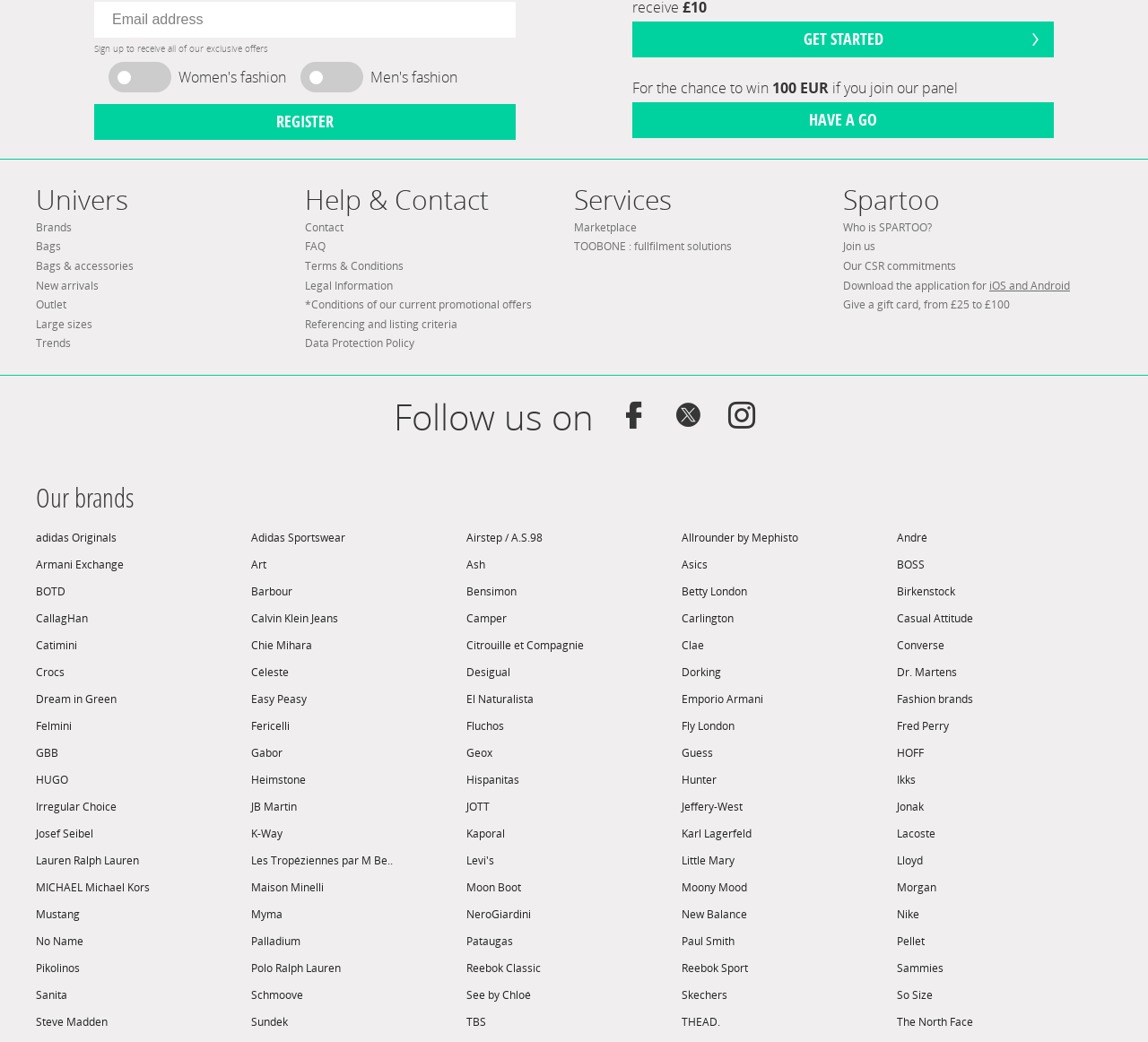Locate the bounding box coordinates of the clickable region necessary to complete the following instruction: "Explore Converse". Provide the coordinates in the format of four float numbers between 0 and 1, i.e., [left, top, right, bottom].

[0.781, 0.162, 0.969, 0.188]